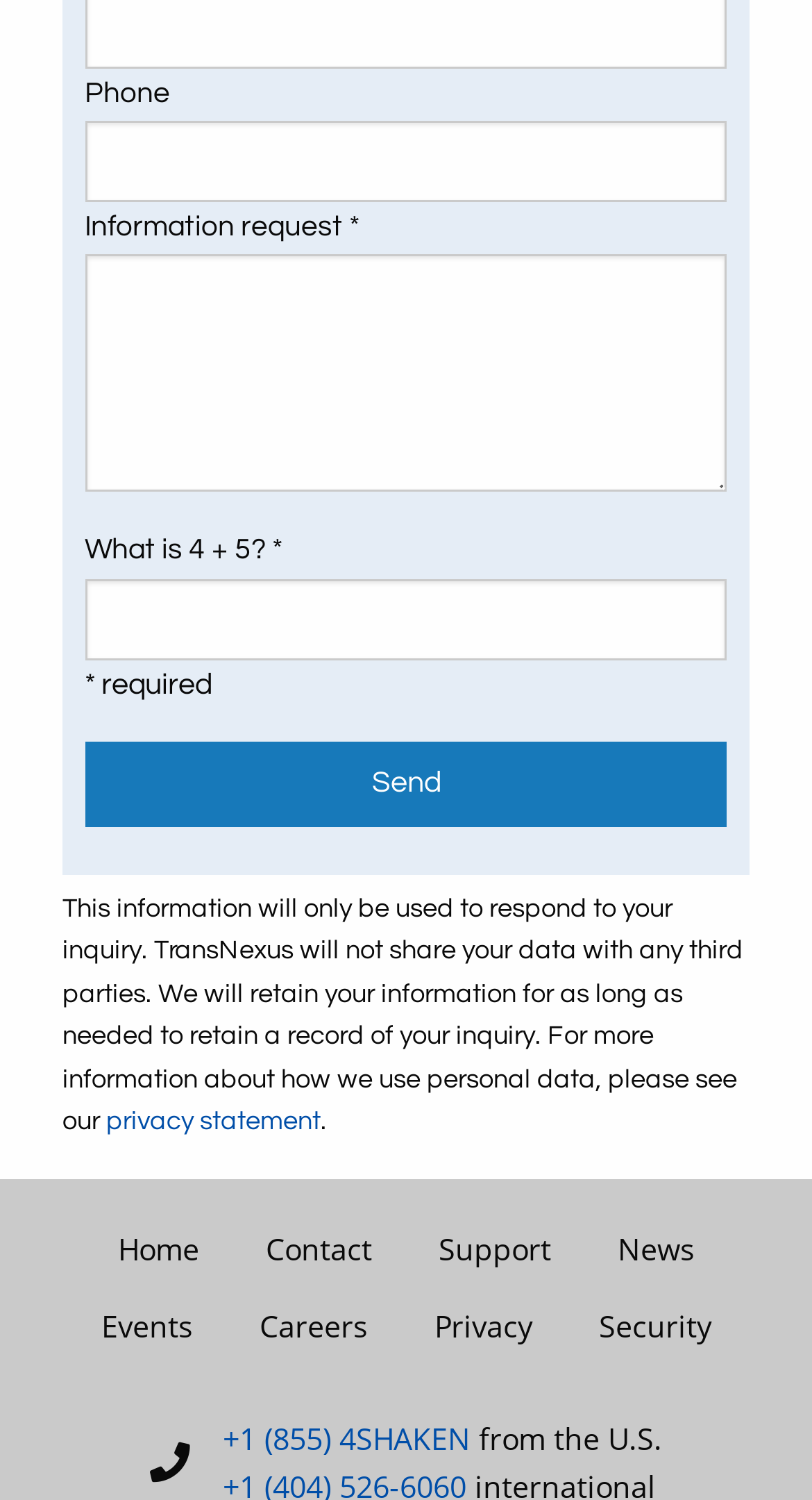How many links are there in the footer section? From the image, respond with a single word or brief phrase.

9